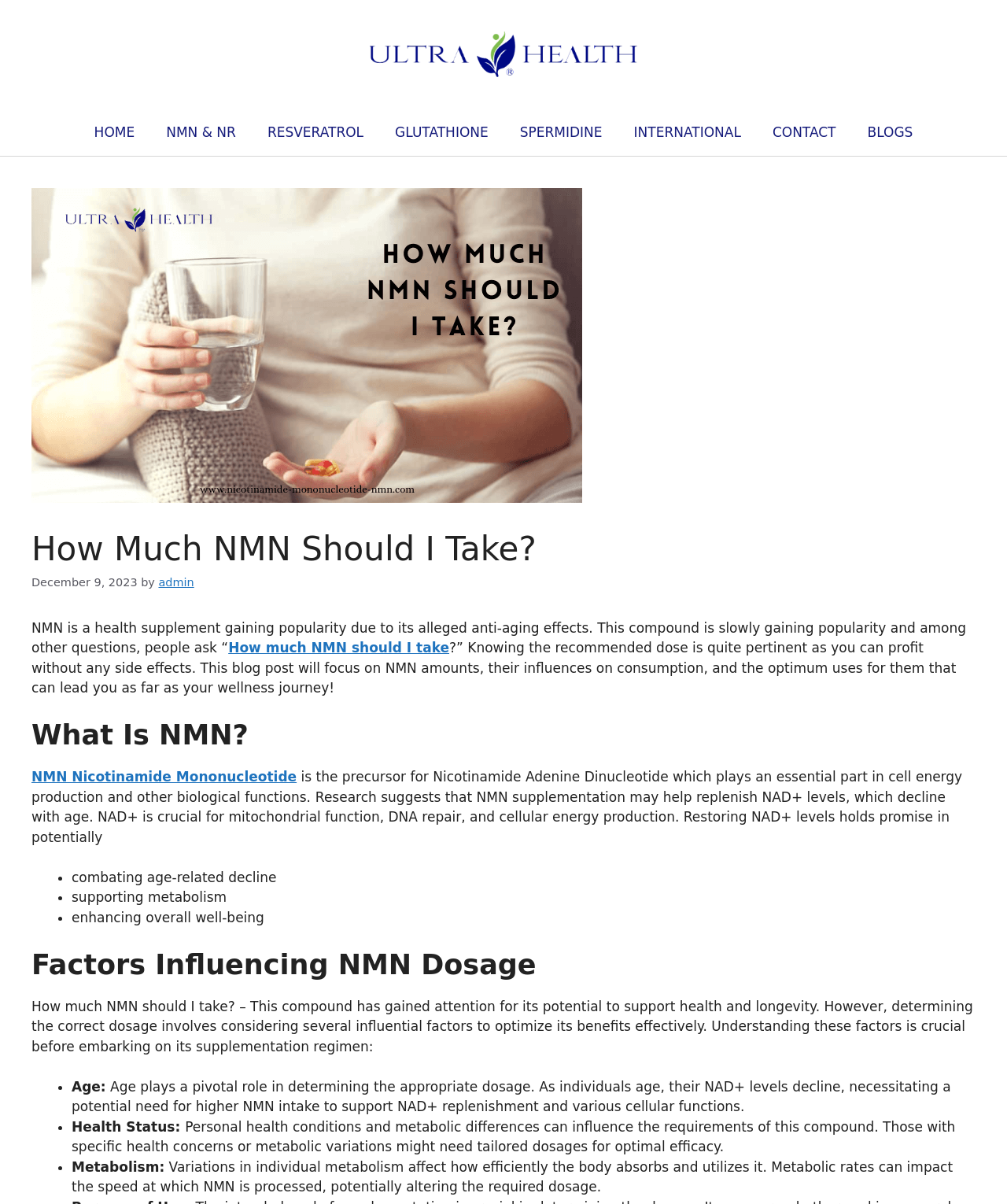Identify the bounding box coordinates of the part that should be clicked to carry out this instruction: "Click the 'NMN & NR' link".

[0.149, 0.09, 0.25, 0.129]